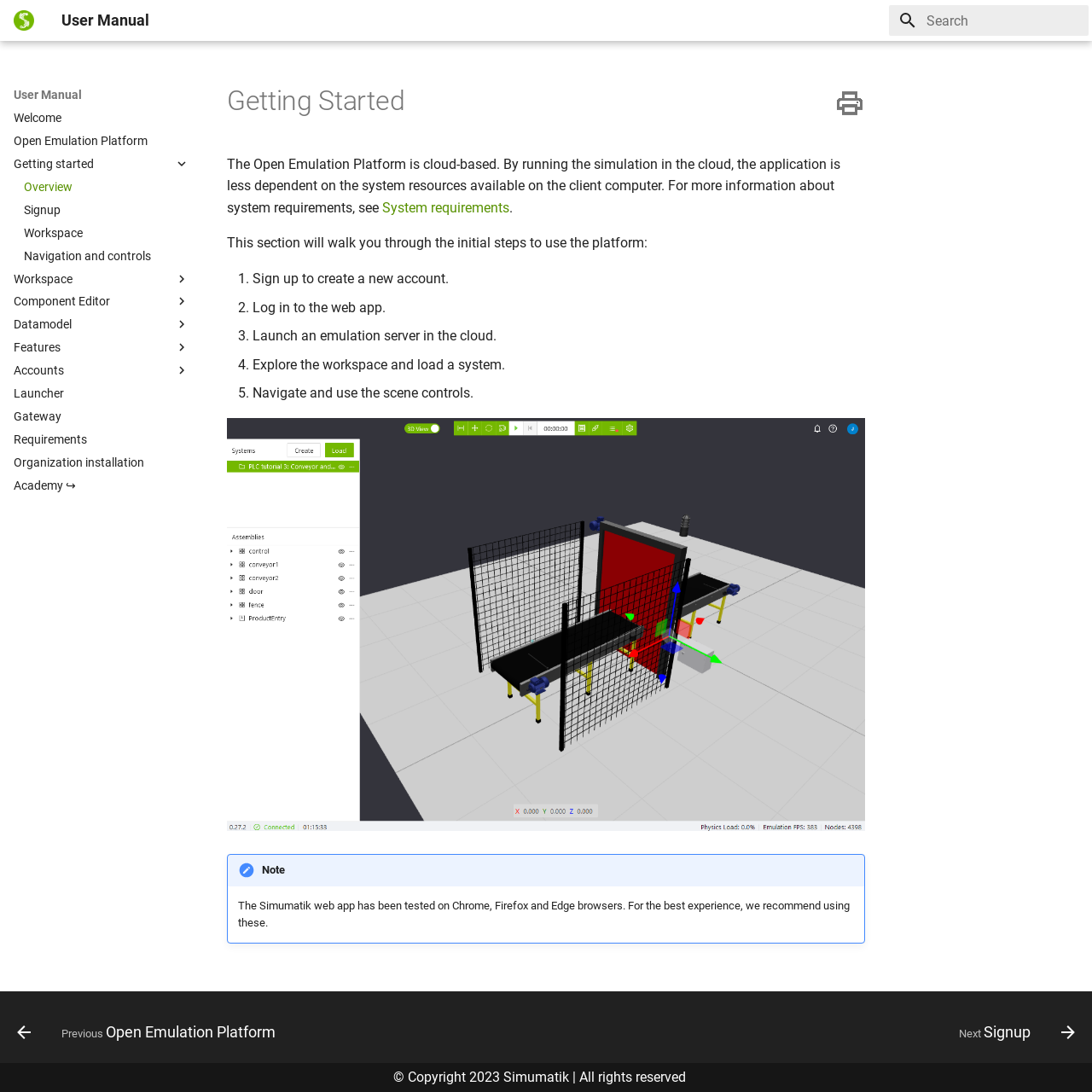What is the first step to use the Open Emulation Platform? Examine the screenshot and reply using just one word or a brief phrase.

Sign up